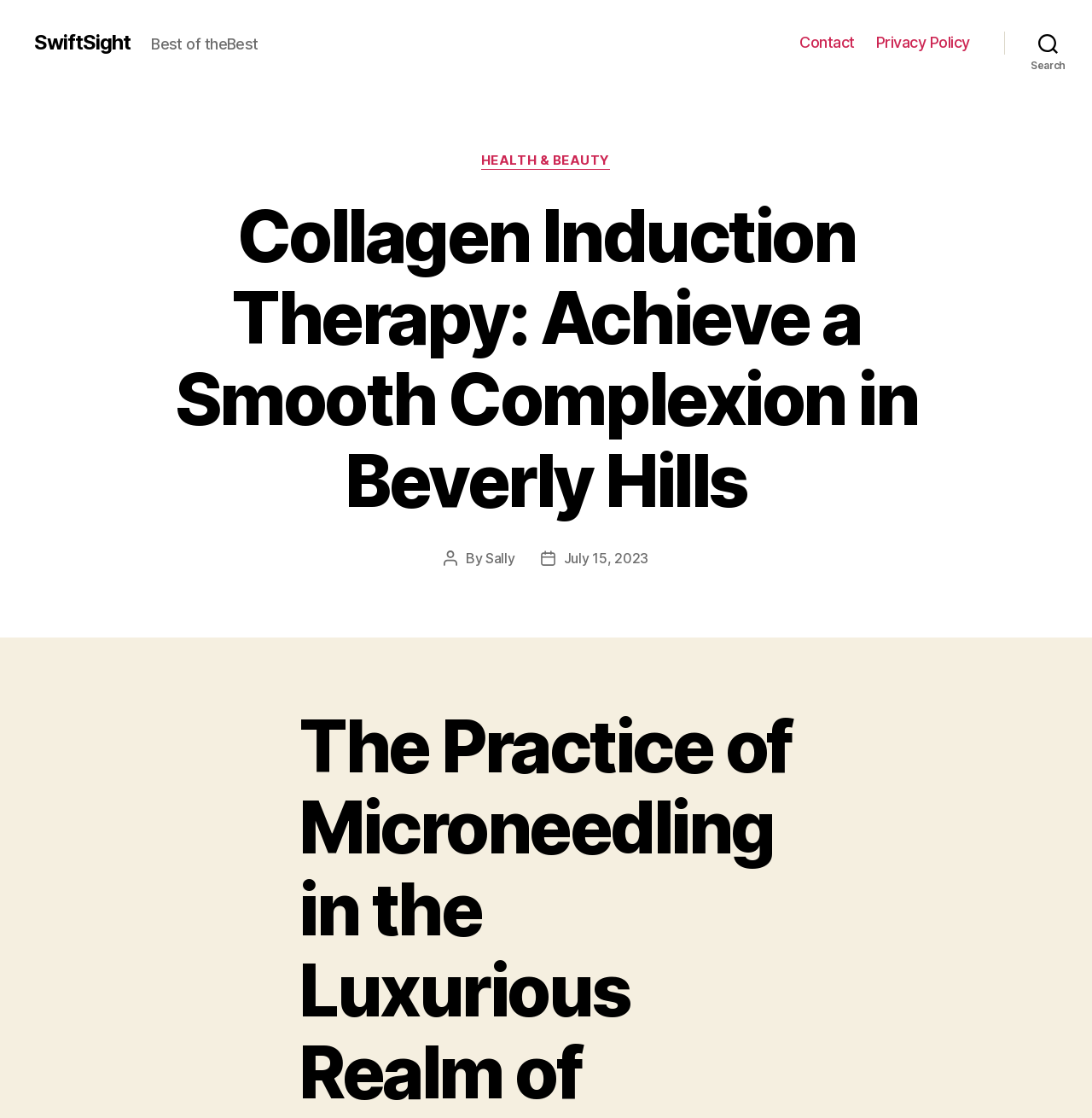Find the coordinates for the bounding box of the element with this description: "Health & Beauty".

[0.441, 0.137, 0.559, 0.152]